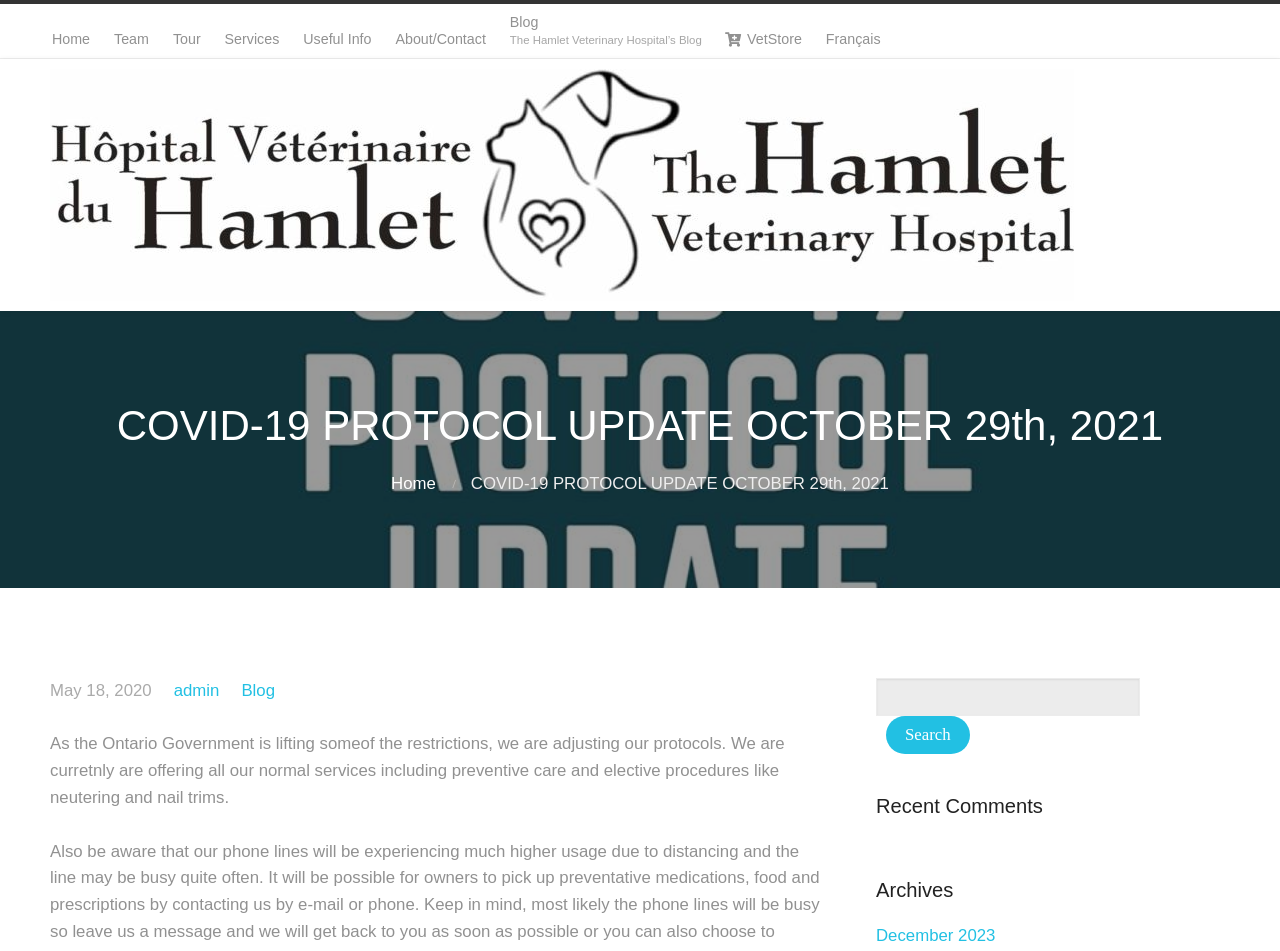What is the date mentioned in the protocol update?
Offer a detailed and full explanation in response to the question.

The date mentioned in the protocol update is October 29th, 2021, which is written in the heading 'COVID-19 PROTOCOL UPDATE OCTOBER 29th, 2021'.